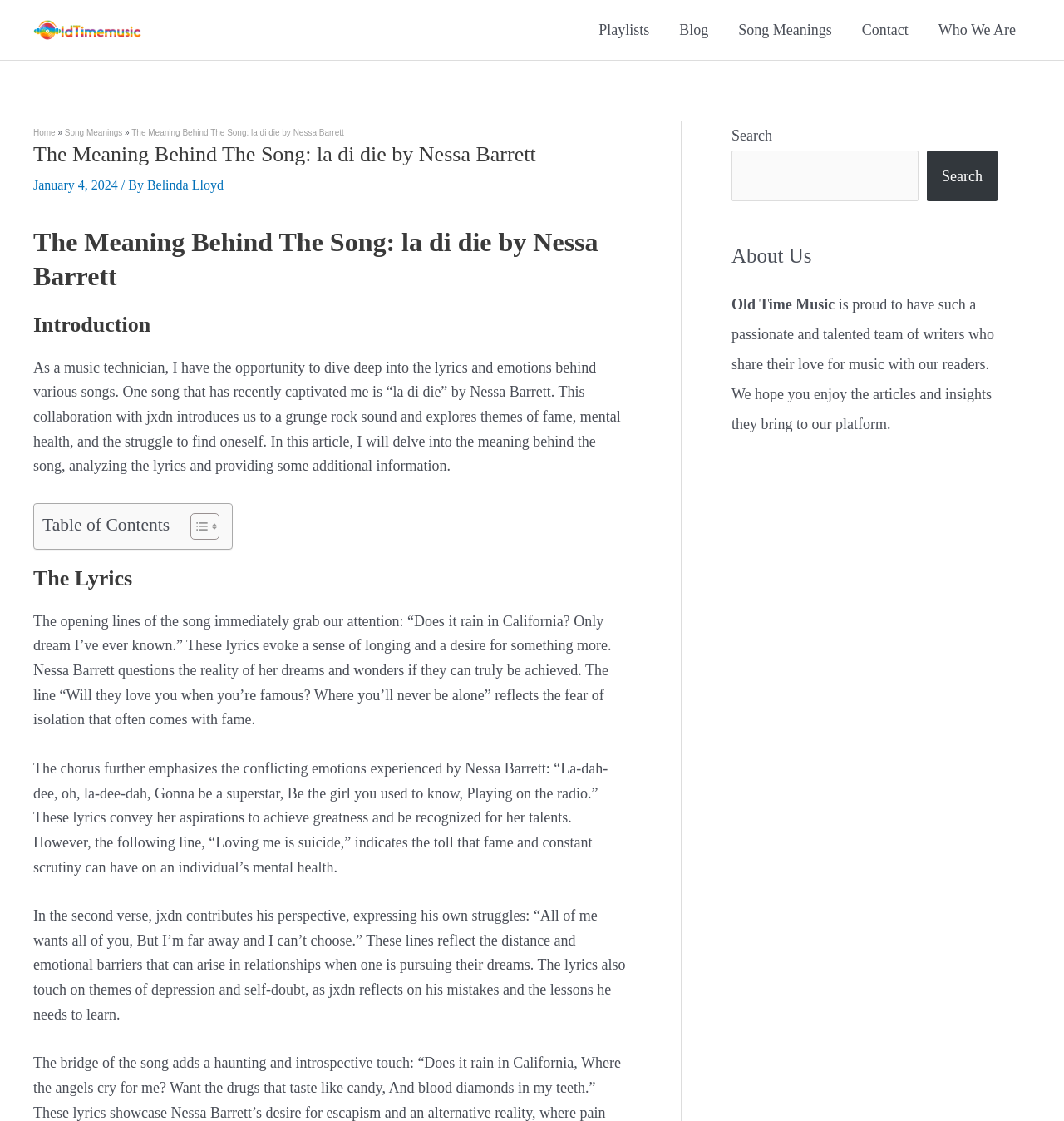Respond to the question below with a concise word or phrase:
What is the purpose of the article?

to analyze the song